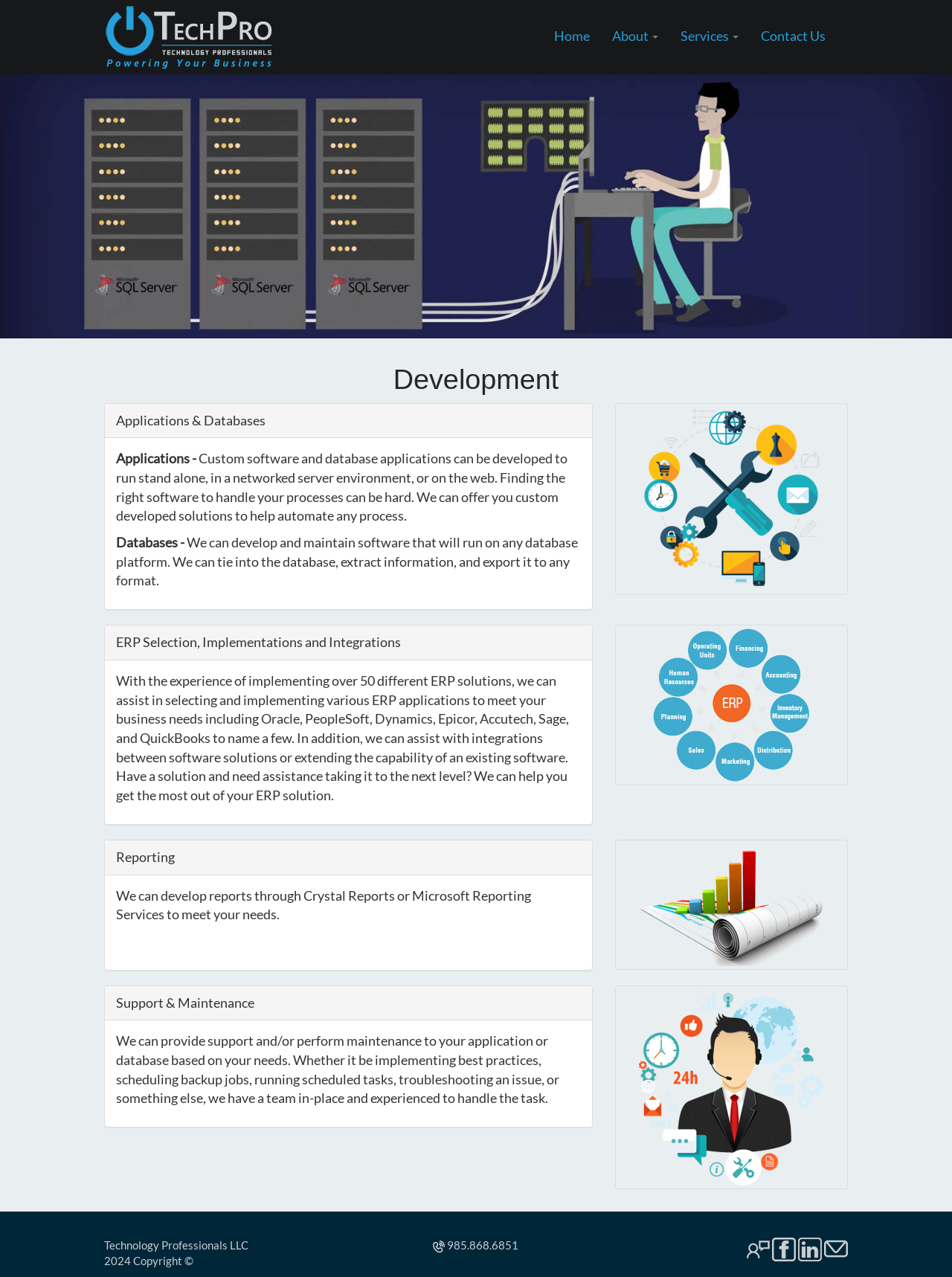What is the company name?
Using the visual information, answer the question in a single word or phrase.

Technology Professionals LLC